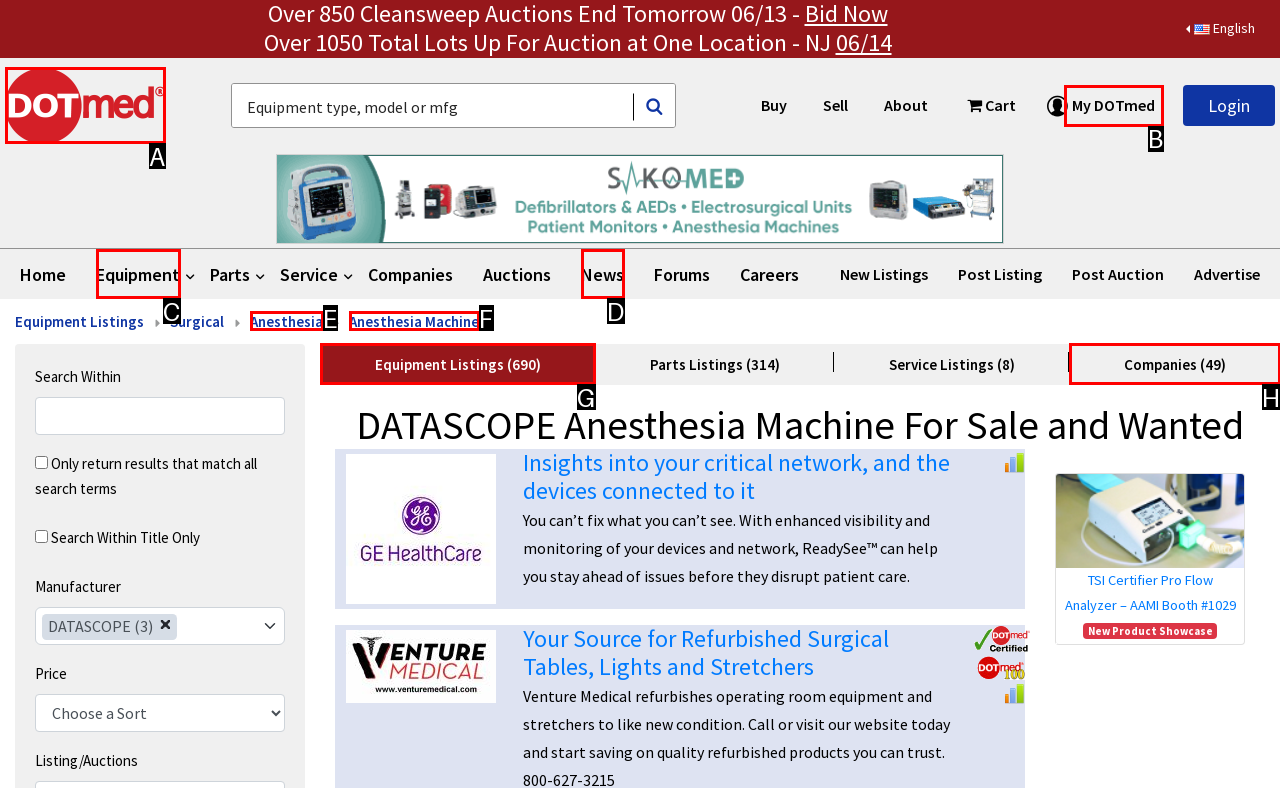Select the HTML element to finish the task: View DATASCOPE Anesthesia Machine listings Reply with the letter of the correct option.

G